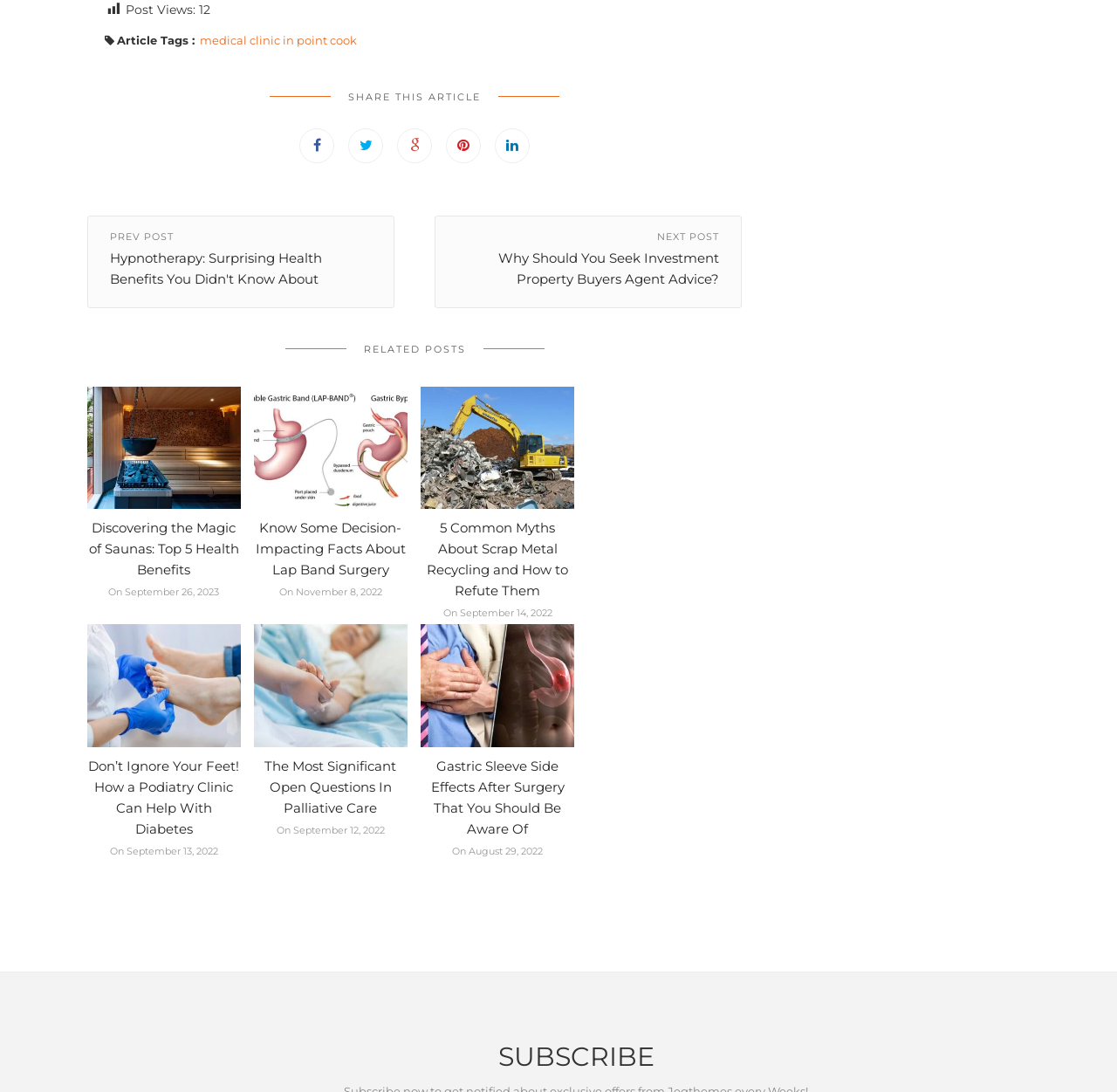Determine the bounding box coordinates of the element that should be clicked to execute the following command: "View the previous post about hypnotherapy".

[0.078, 0.197, 0.353, 0.282]